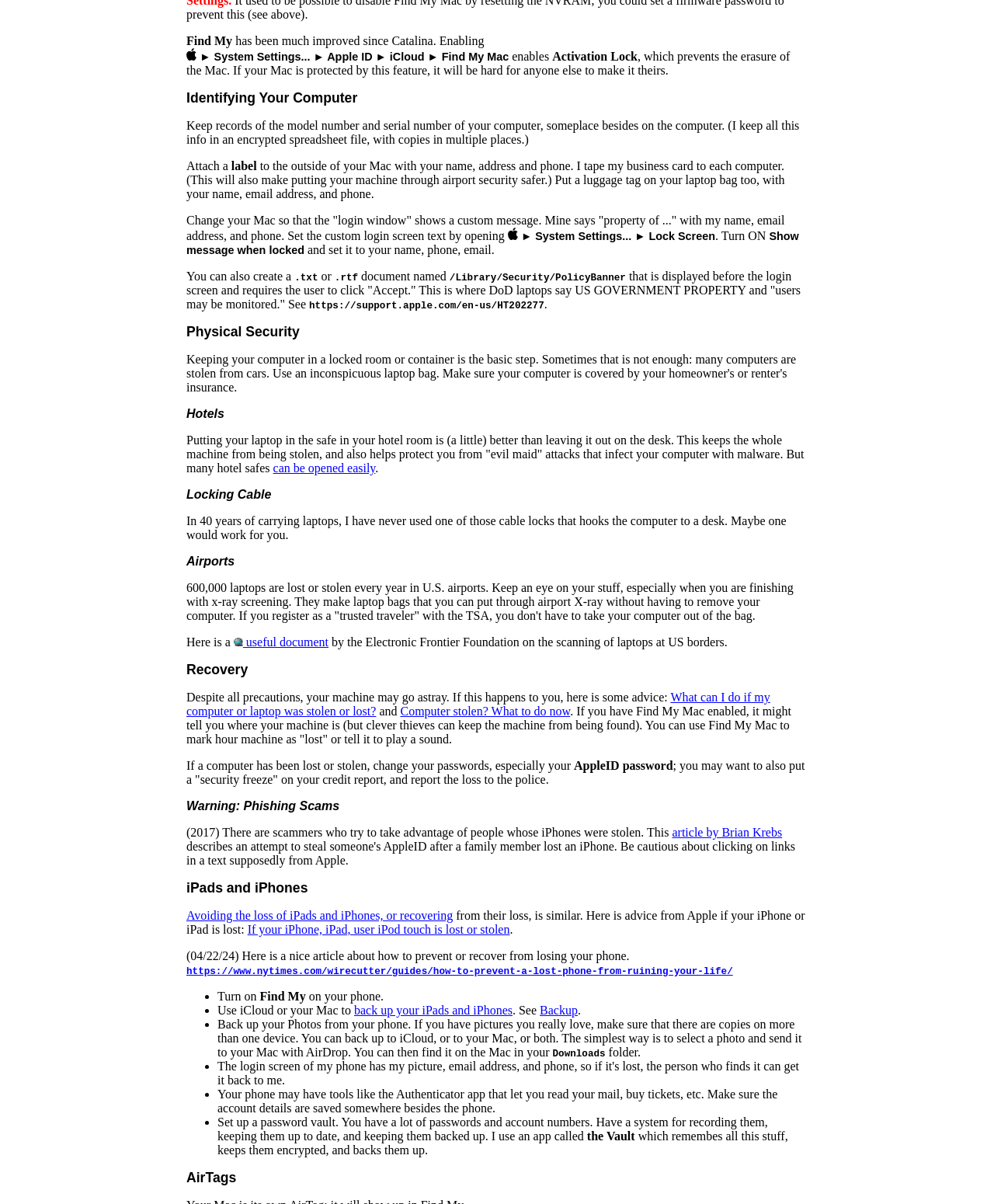Identify the bounding box coordinates of the specific part of the webpage to click to complete this instruction: "Click on 'https://support.apple.com/en-us/HT202277'".

[0.311, 0.25, 0.547, 0.259]